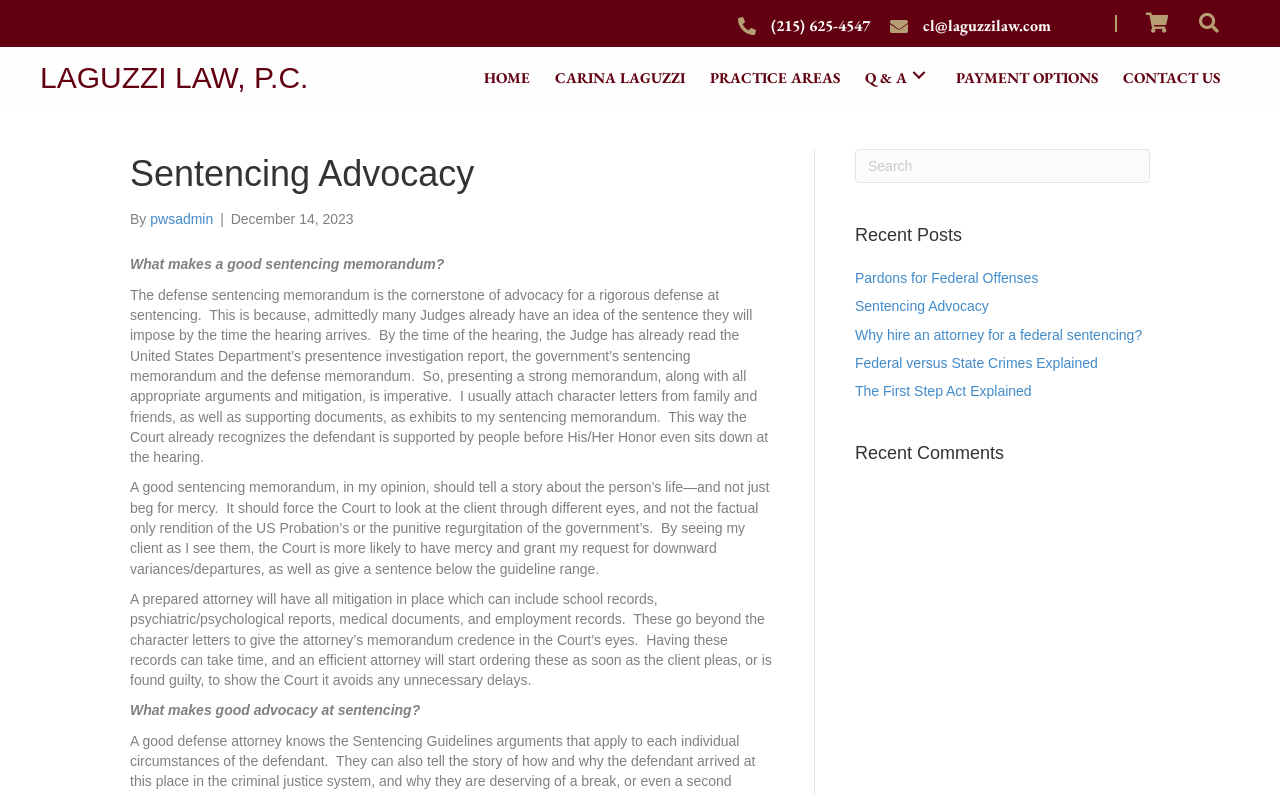Highlight the bounding box coordinates of the region I should click on to meet the following instruction: "Search for something".

[0.668, 0.187, 0.898, 0.23]